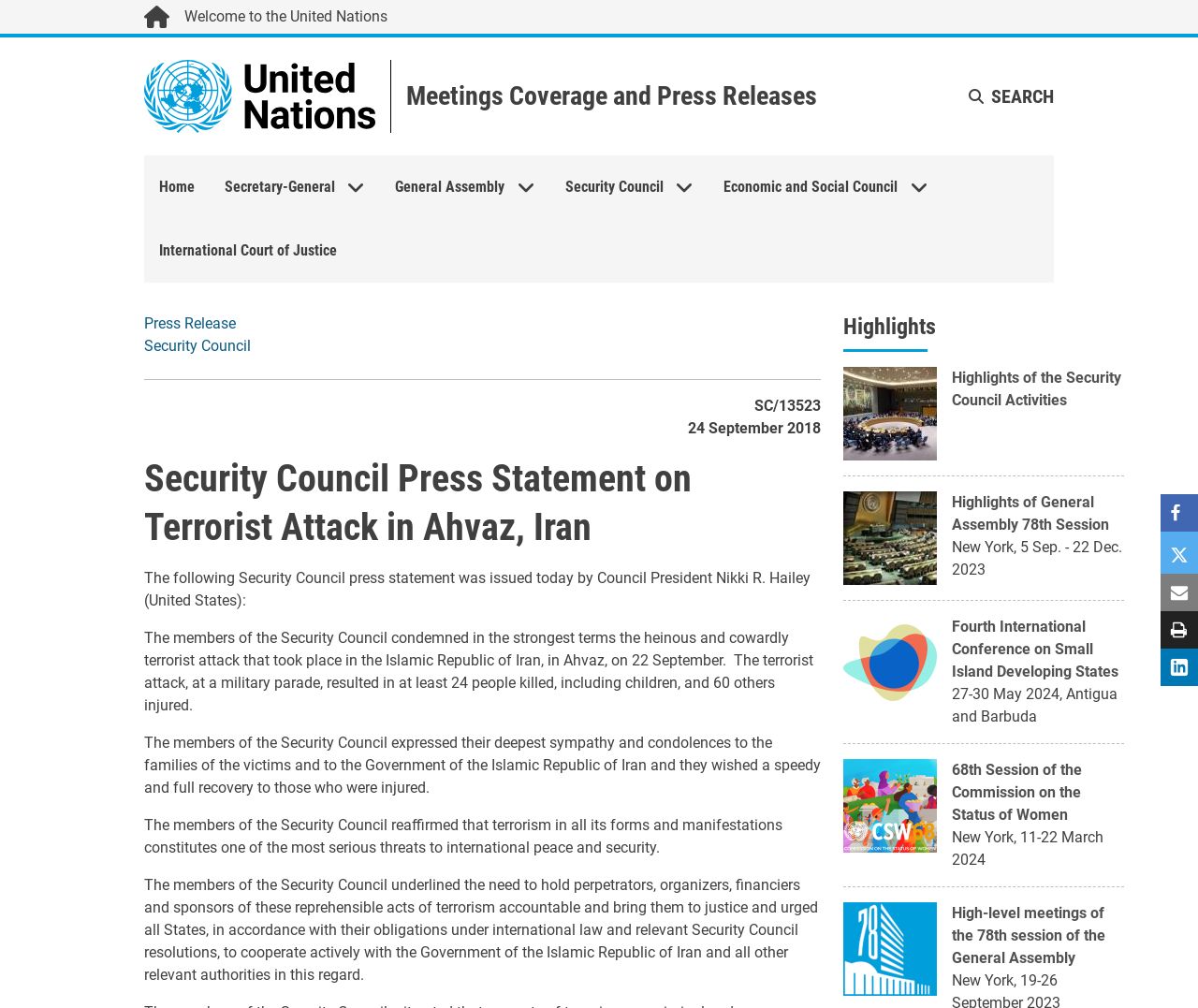What is the purpose of the Security Council?
Answer the question with a detailed explanation, including all necessary information.

I inferred this answer by reading the text of the press statement, which says 'The members of the Security Council reaffirmed that terrorism in all its forms and manifestations constitutes one of the most serious threats to international peace and security.' This suggests that the Security Council is concerned with maintaining international peace and security, and that terrorism is a threat to this goal.